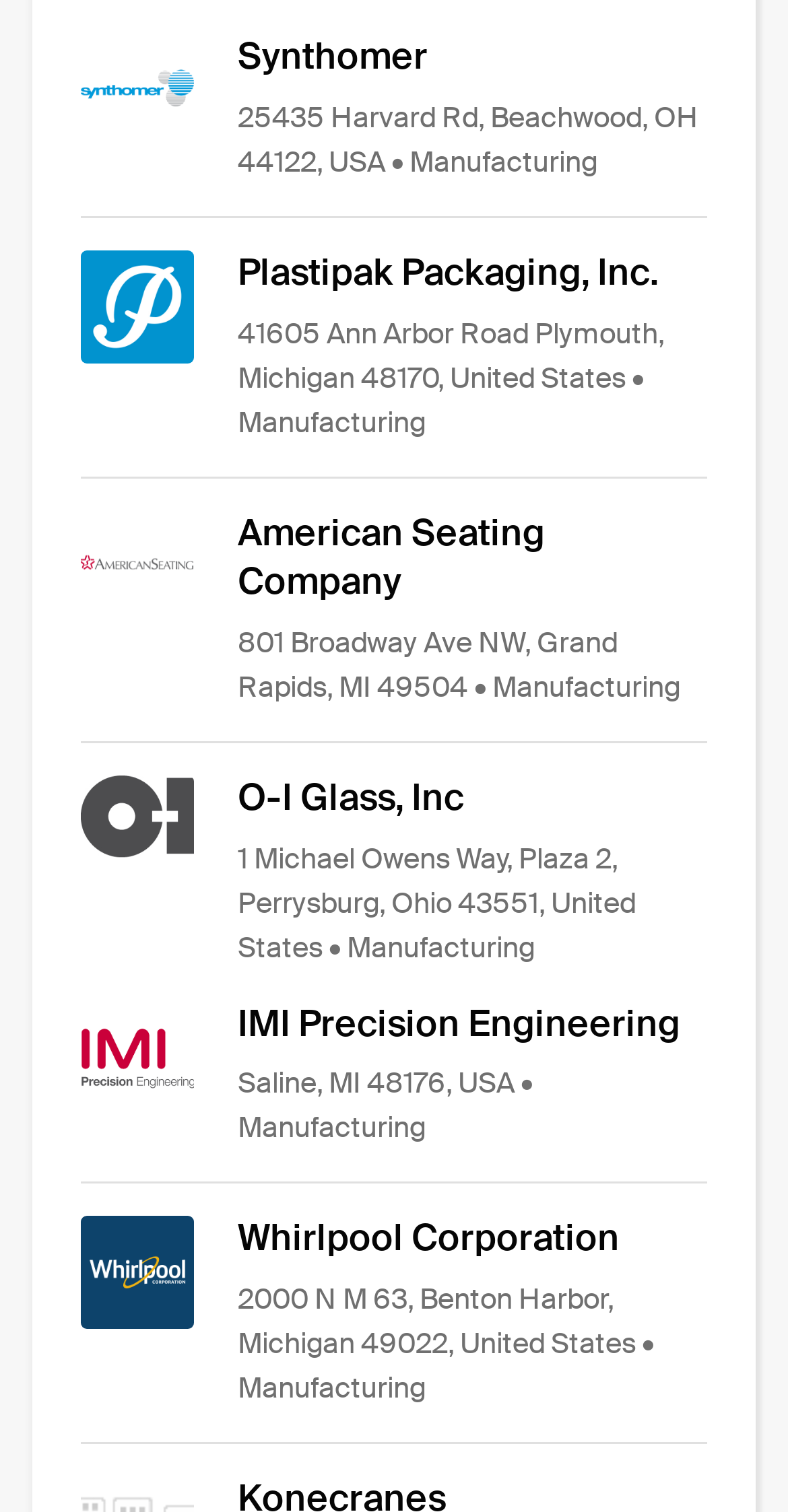Answer this question in one word or a short phrase: What type of industry is Plastipak Packaging, Inc. in?

Manufacturing